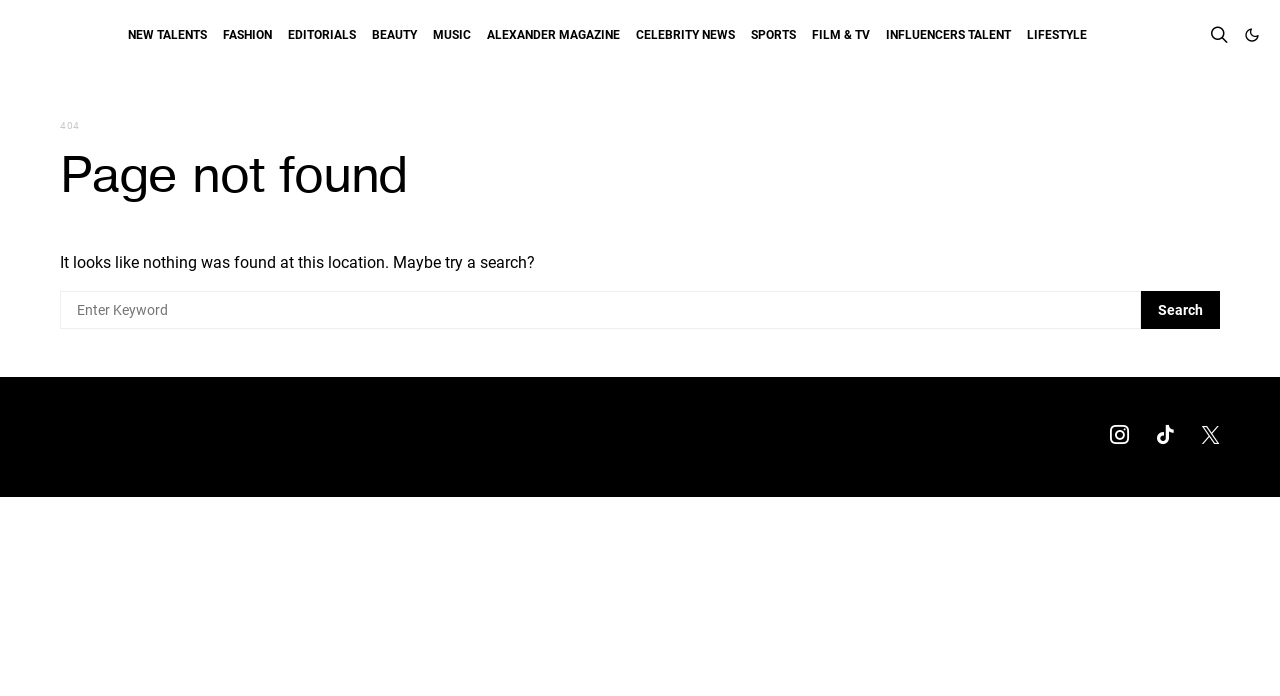Using a single word or phrase, answer the following question: 
How many navigation links are there?

11